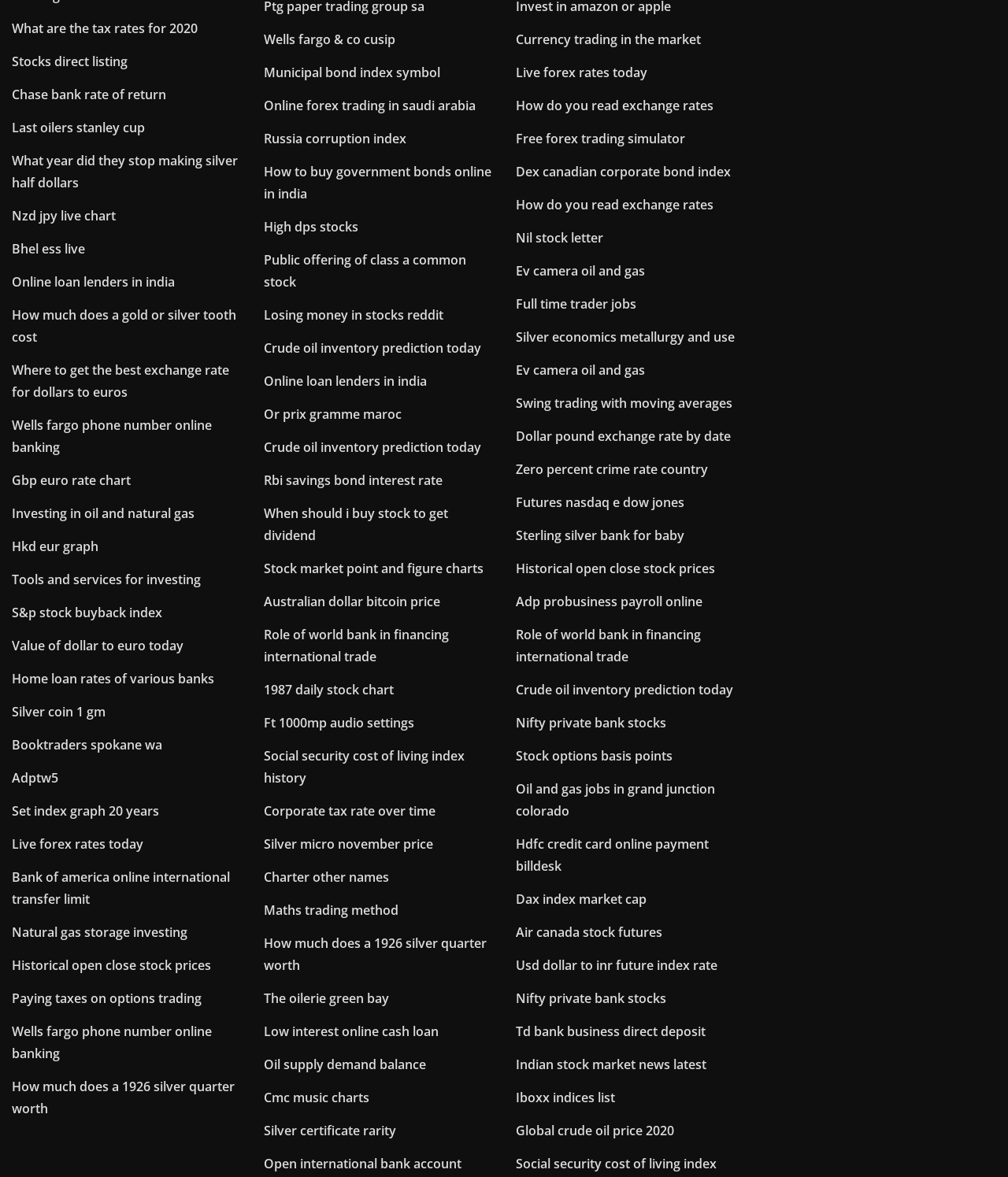Indicate the bounding box coordinates of the element that must be clicked to execute the instruction: "View 'Stocks direct listing'". The coordinates should be given as four float numbers between 0 and 1, i.e., [left, top, right, bottom].

[0.012, 0.045, 0.127, 0.059]